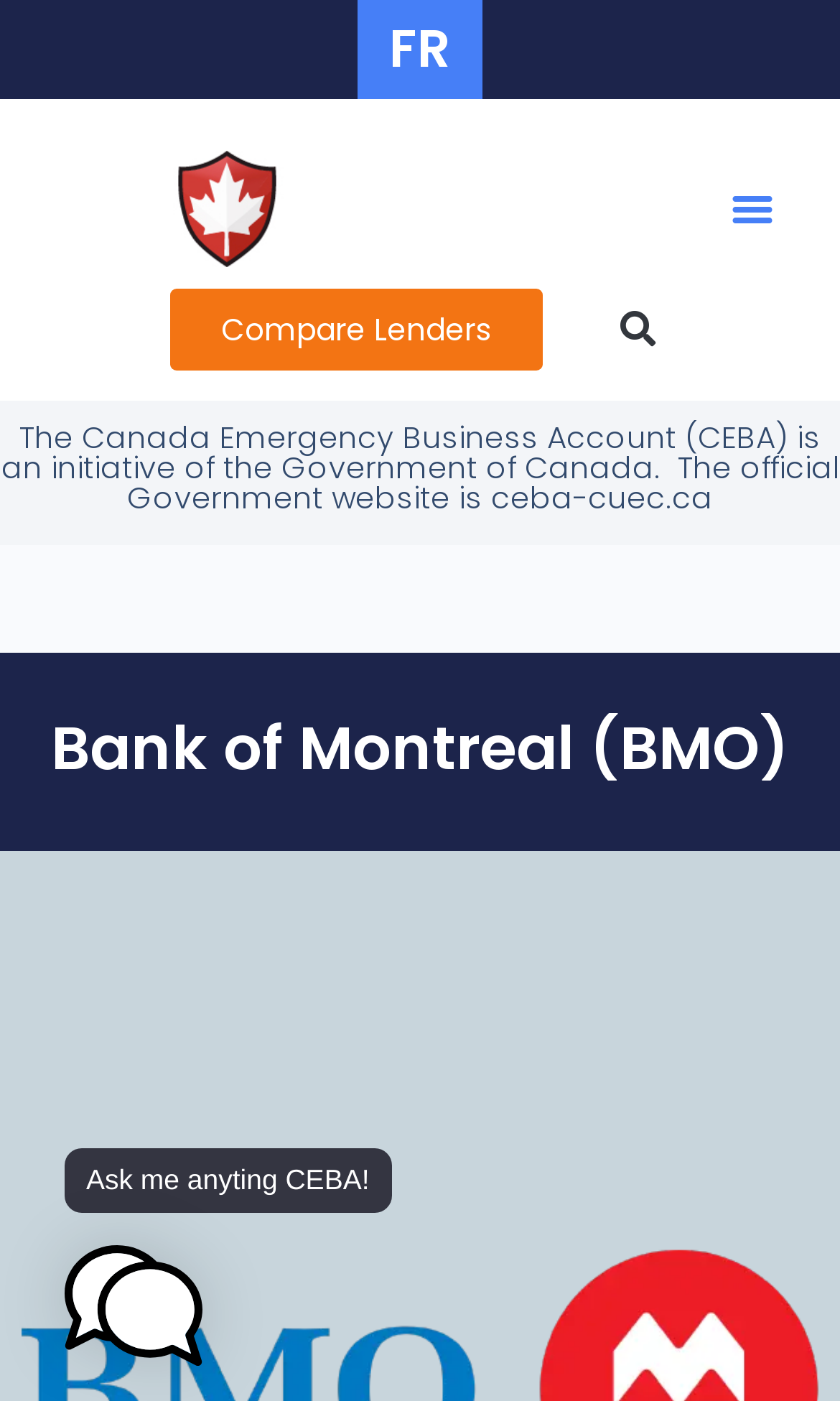Identify and provide the bounding box for the element described by: "Menu".

[0.857, 0.126, 0.934, 0.173]